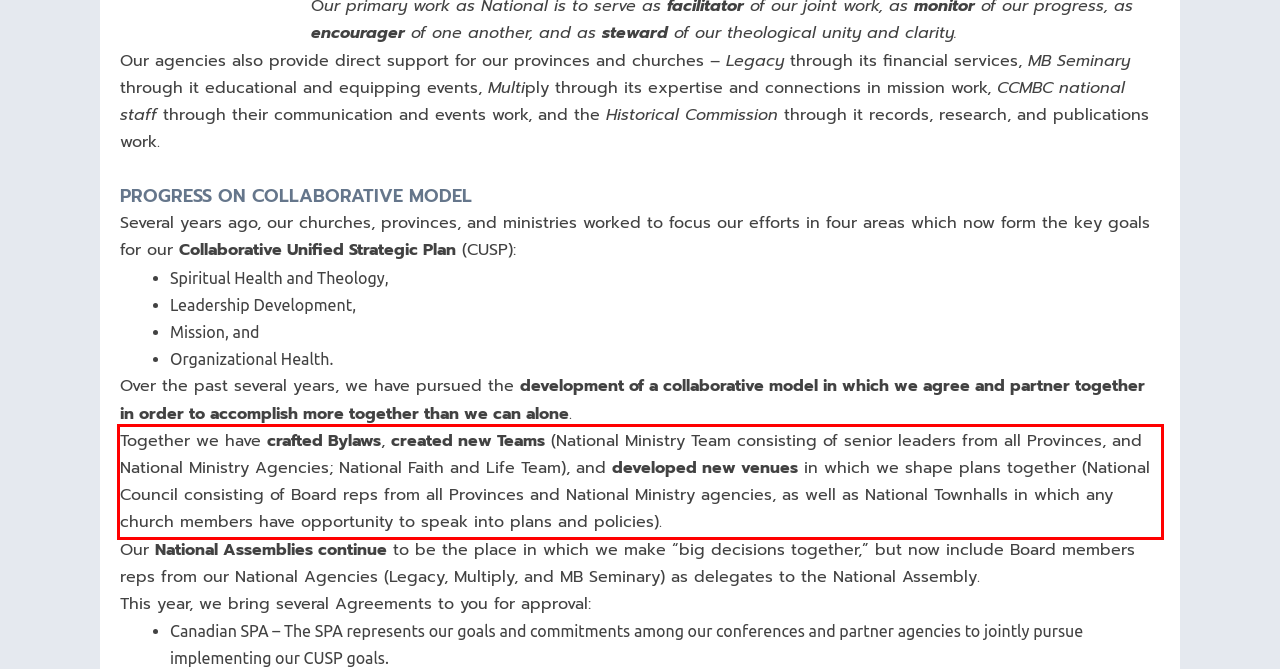Please extract the text content within the red bounding box on the webpage screenshot using OCR.

Together we have crafted Bylaws, created new Teams (National Ministry Team consisting of senior leaders from all Provinces, and National Ministry Agencies; National Faith and Life Team), and developed new venues in which we shape plans together (National Council consisting of Board reps from all Provinces and National Ministry agencies, as well as National Townhalls in which any church members have opportunity to speak into plans and policies).